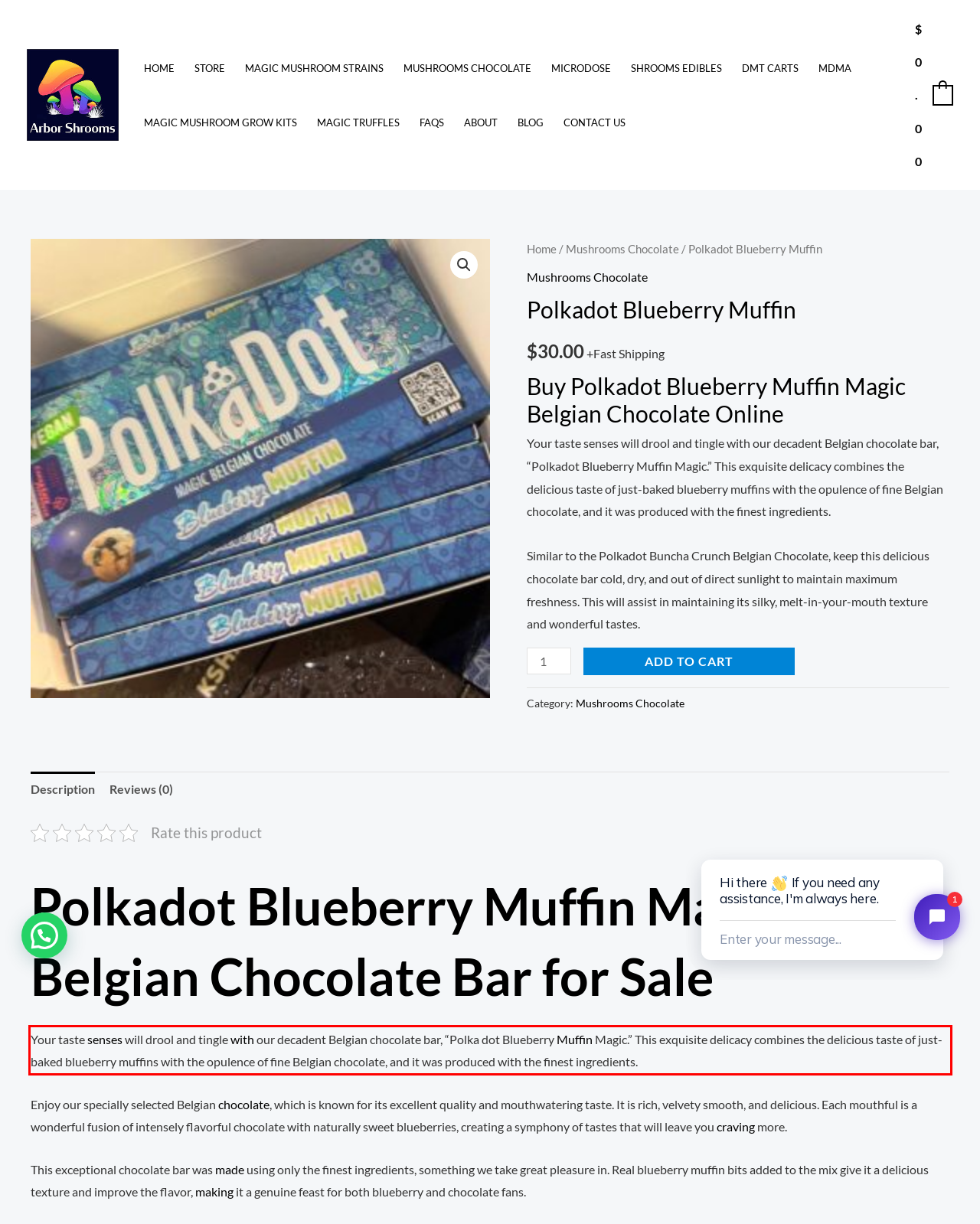You are provided with a screenshot of a webpage that includes a red bounding box. Extract and generate the text content found within the red bounding box.

Your taste senses will drool and tingle with our decadent Belgian chocolate bar, “Polka dot Blueberry Muffin Magic.” This exquisite delicacy combines the delicious taste of just-baked blueberry muffins with the opulence of fine Belgian chocolate, and it was produced with the finest ingredients.